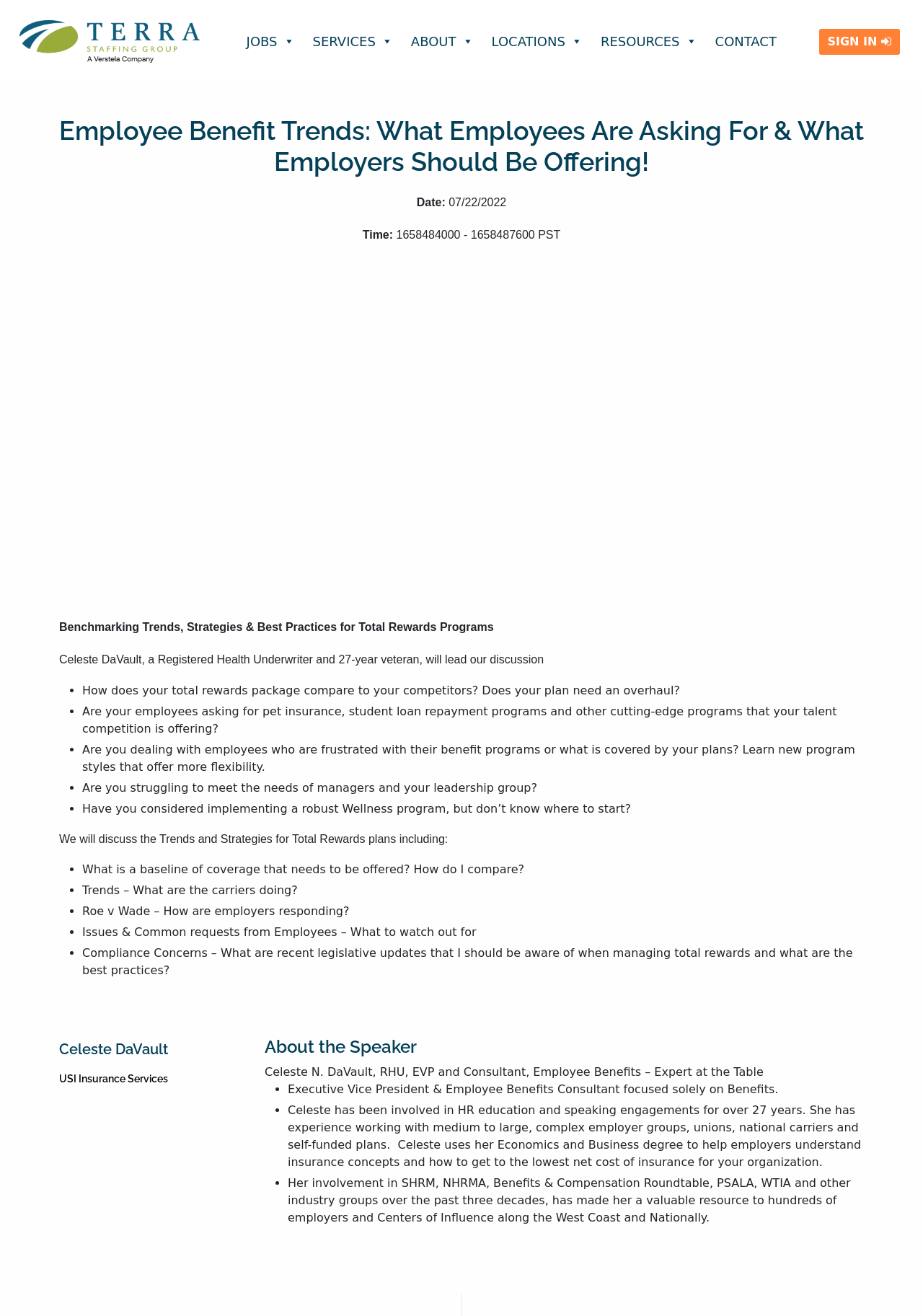What is the date of the HR HotSpot session?
Look at the screenshot and respond with one word or a short phrase.

07/22/2022